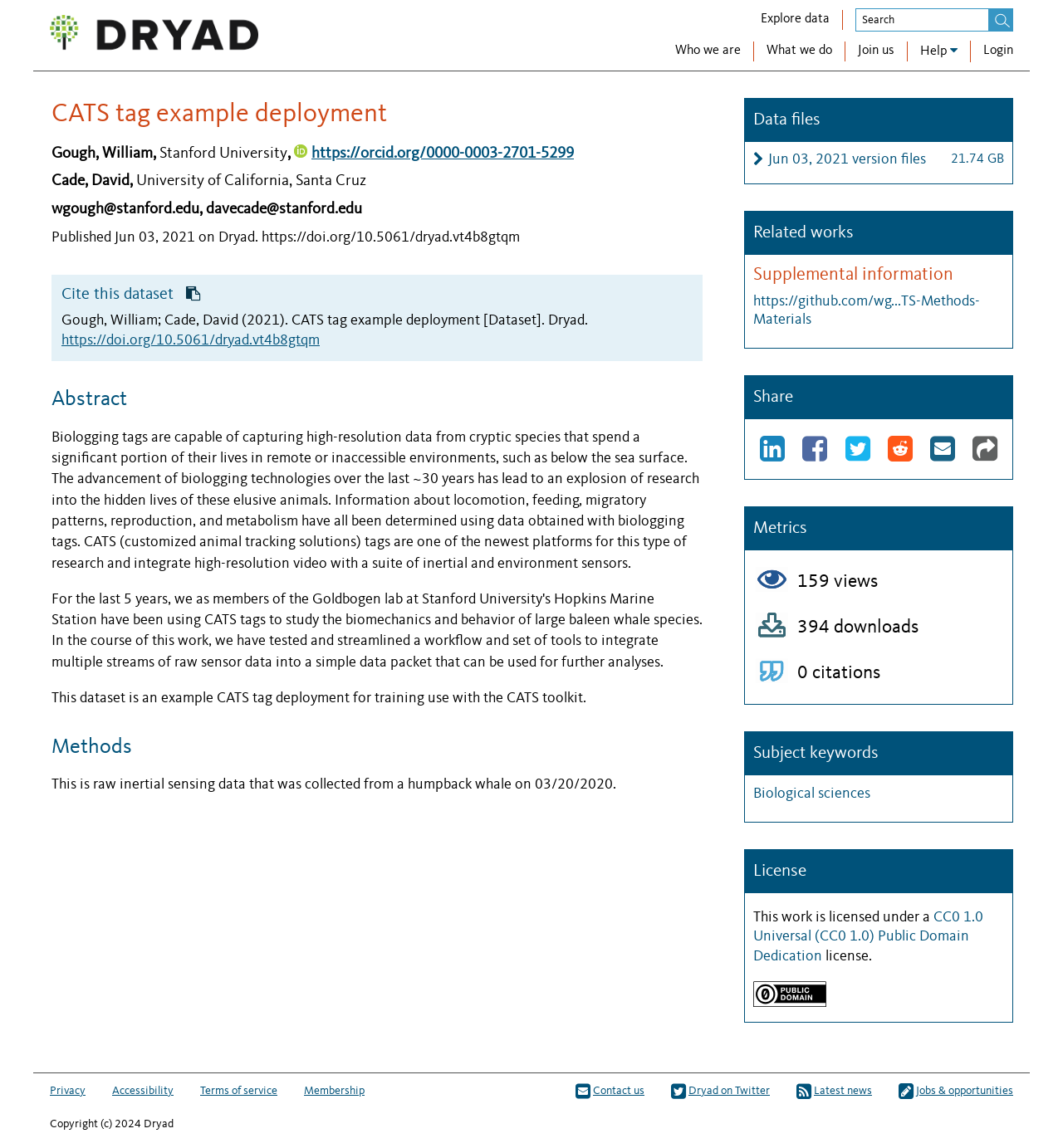Please study the image and answer the question comprehensively:
How many views does the dataset have?

I found the answer by looking at the section 'Metrics' where the view count is listed. The dataset has 159 views, and this information is displayed as a metric.